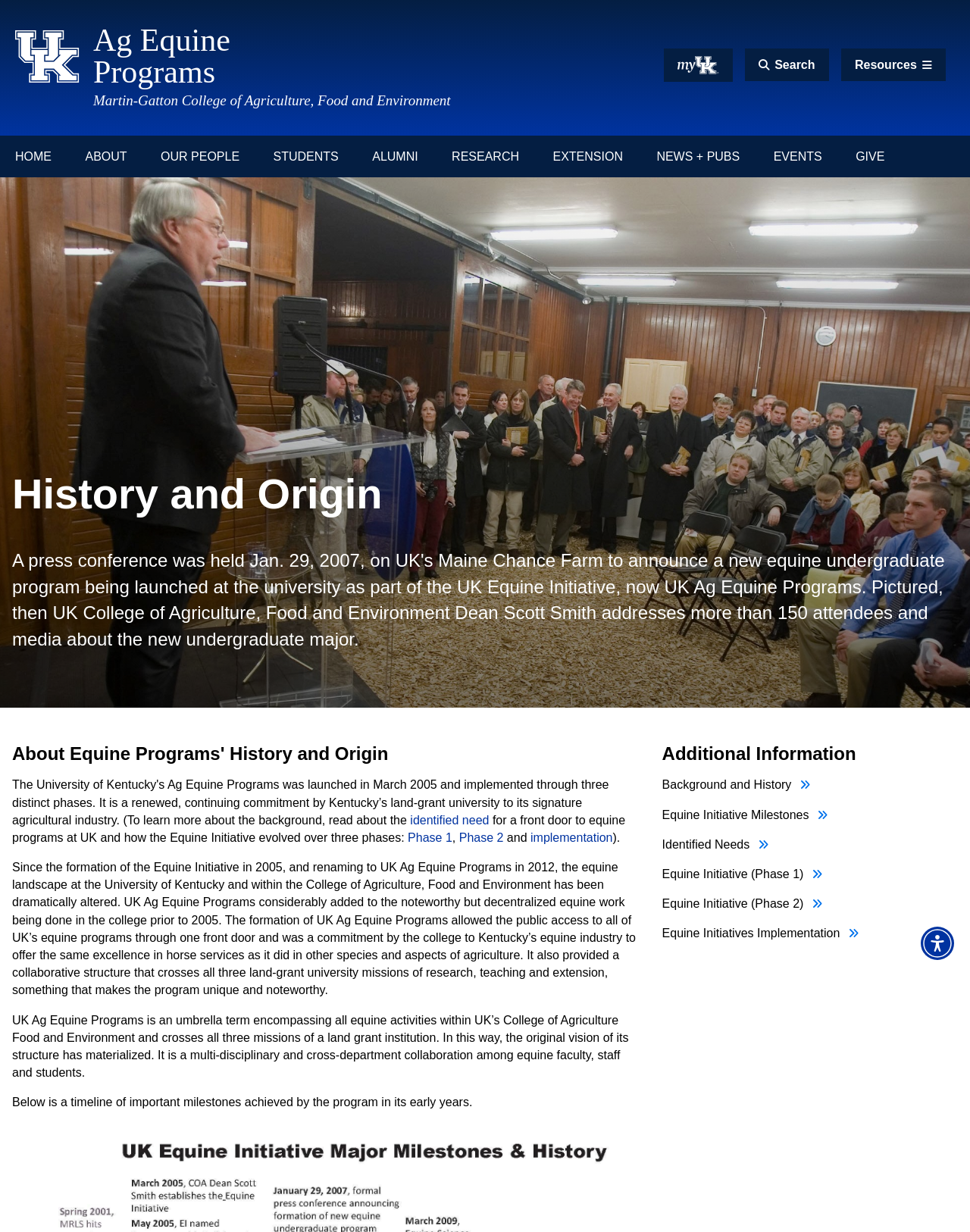Provide the bounding box coordinates of the UI element this sentence describes: "Extension".

[0.554, 0.11, 0.658, 0.144]